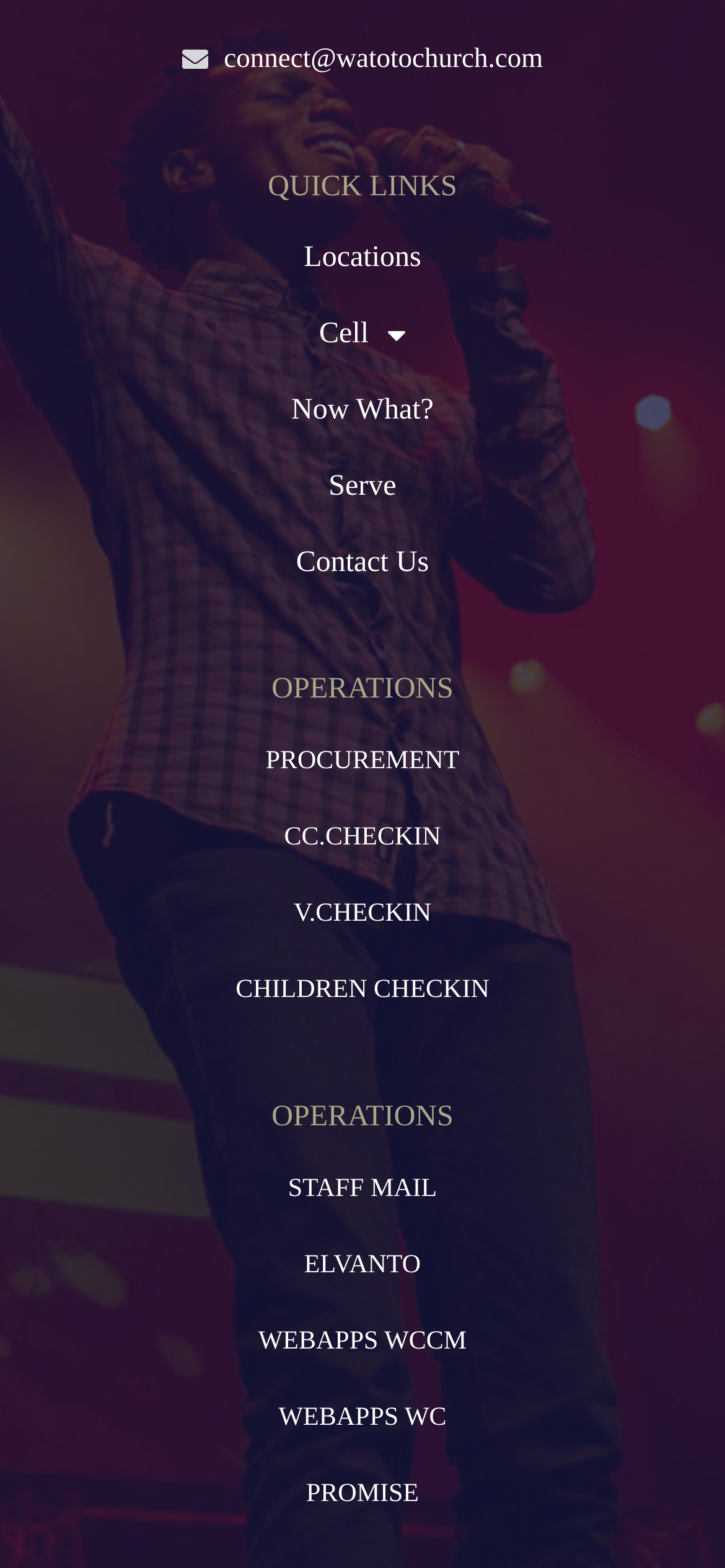Pinpoint the bounding box coordinates of the clickable element needed to complete the instruction: "View locations". The coordinates should be provided as four float numbers between 0 and 1: [left, top, right, bottom].

[0.026, 0.153, 0.974, 0.177]